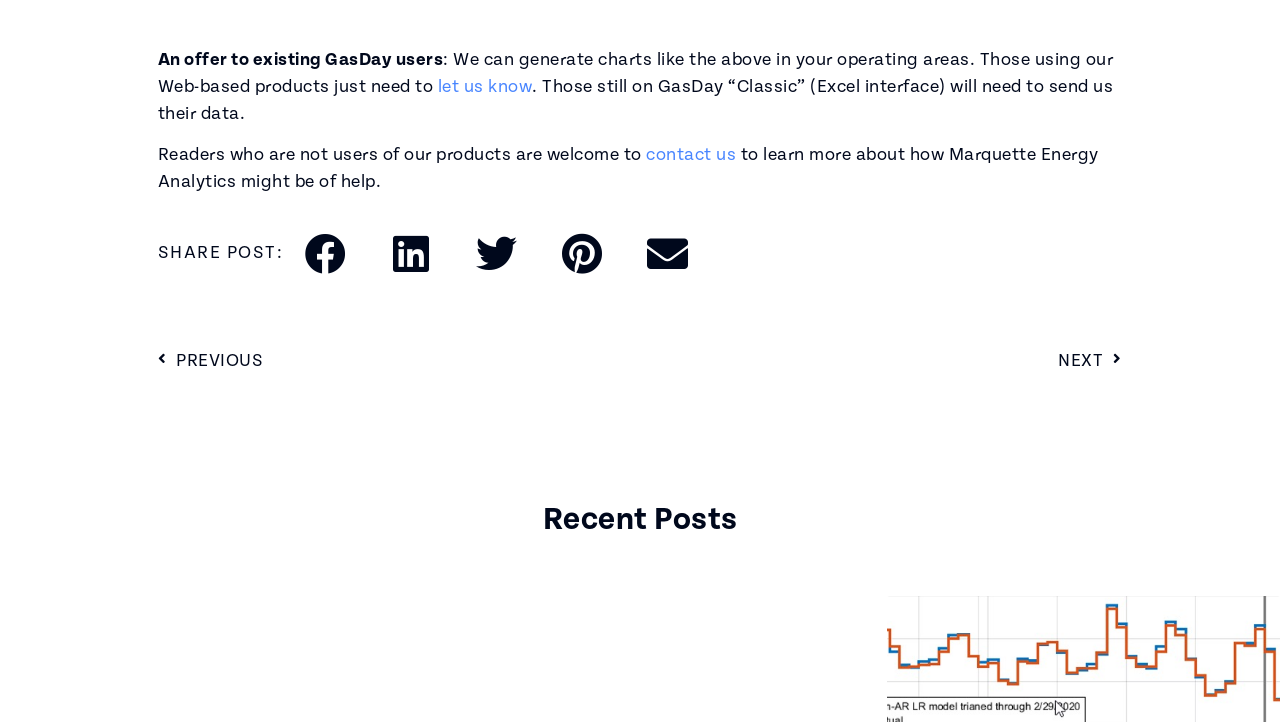Please identify the bounding box coordinates for the region that you need to click to follow this instruction: "Contact us to learn more".

[0.505, 0.199, 0.575, 0.228]